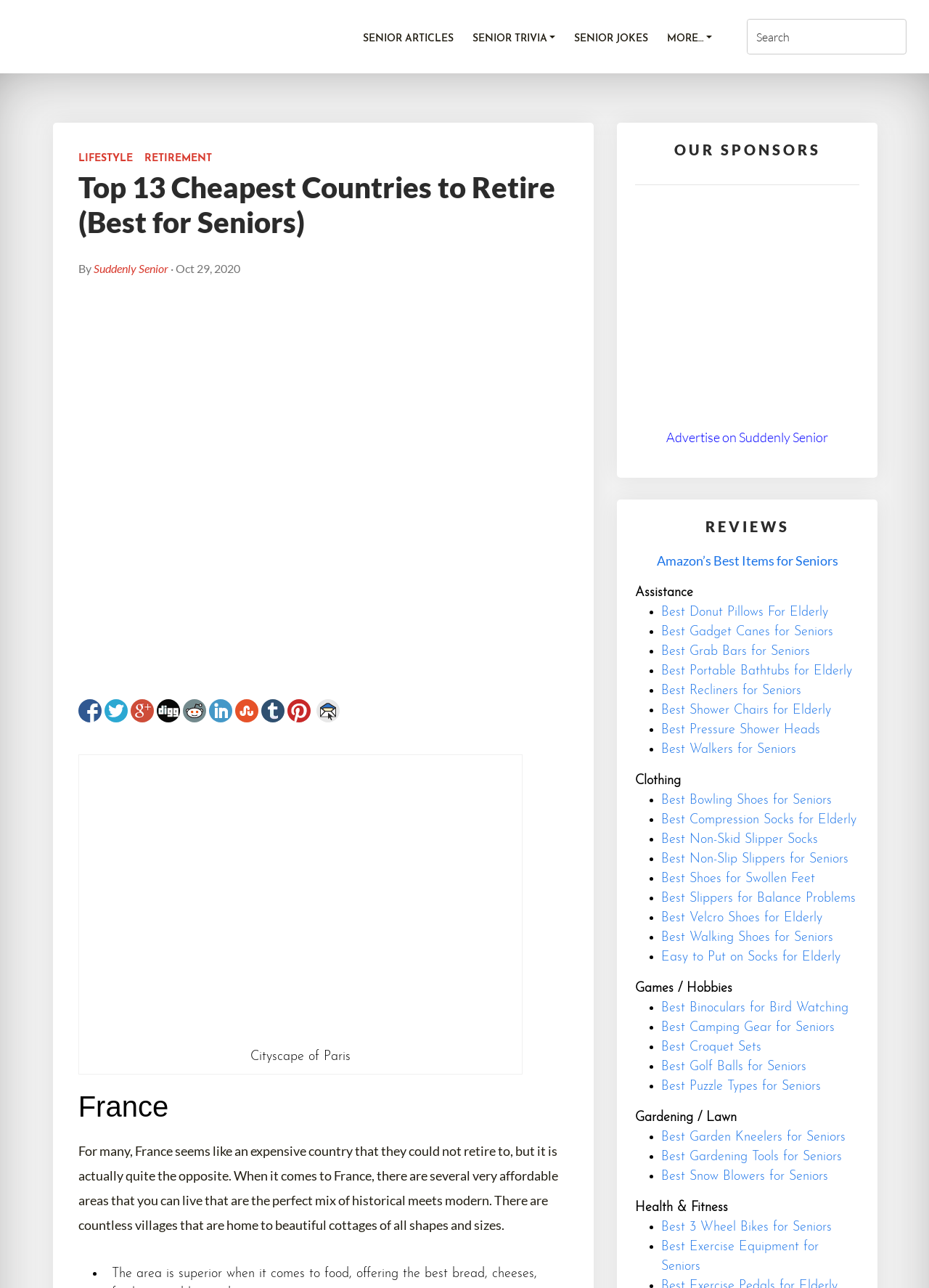Determine the bounding box coordinates of the clickable element necessary to fulfill the instruction: "Click on SENIOR ARTICLES". Provide the coordinates as four float numbers within the 0 to 1 range, i.e., [left, top, right, bottom].

[0.384, 0.02, 0.494, 0.041]